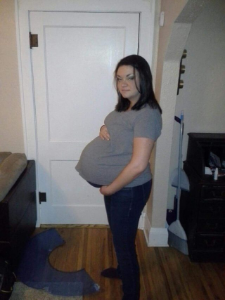Please examine the image and answer the question with a detailed explanation:
What is visible behind the woman?

Behind the woman, a closet door is visible, suggesting that the room is a part of a residential space with storage facilities.